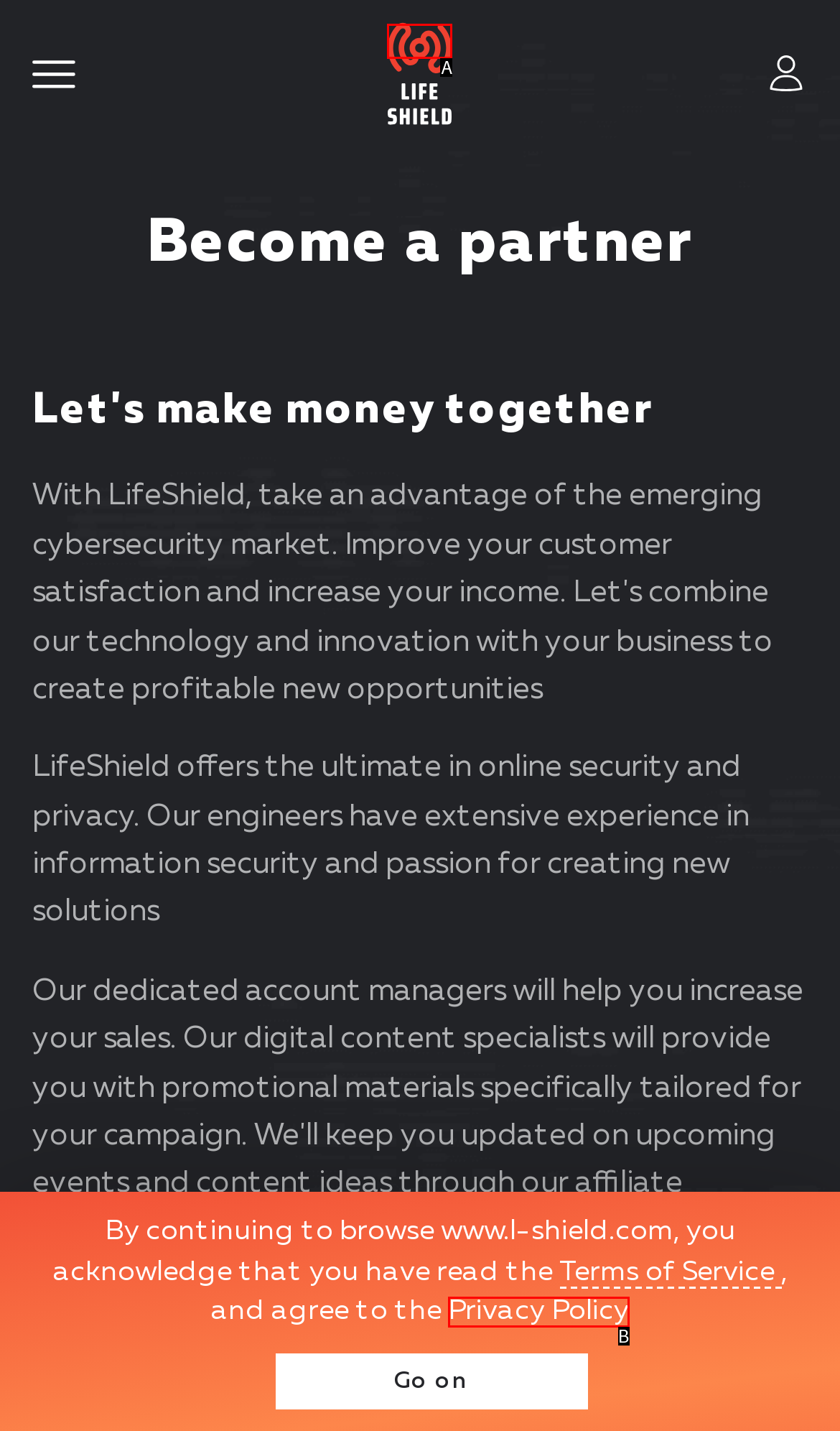Identify the option that corresponds to the description: Privacy Policy 
Provide the letter of the matching option from the available choices directly.

B